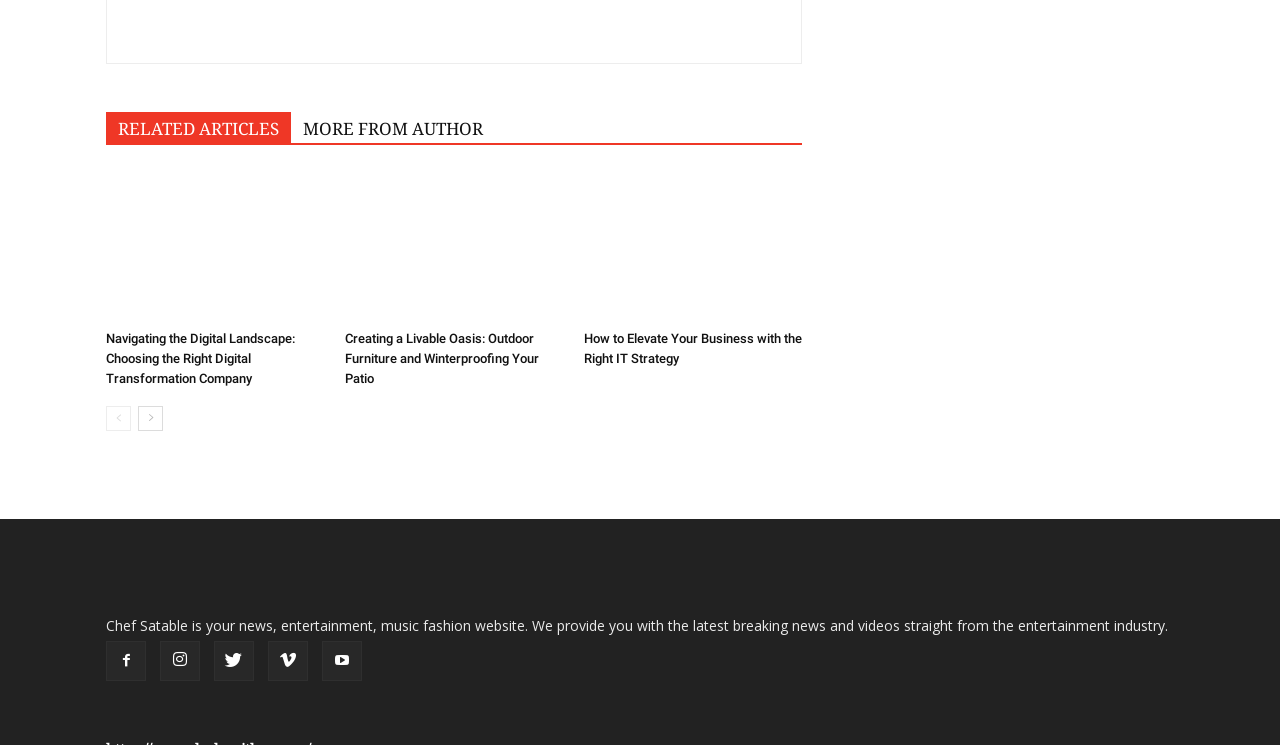With reference to the image, please provide a detailed answer to the following question: What is the description of the website?

I read the StaticText element with the description 'Chef Satable is your news, entertainment, music fashion website. We provide you with the latest breaking news and videos straight from the entertainment industry.' and extracted the relevant information.